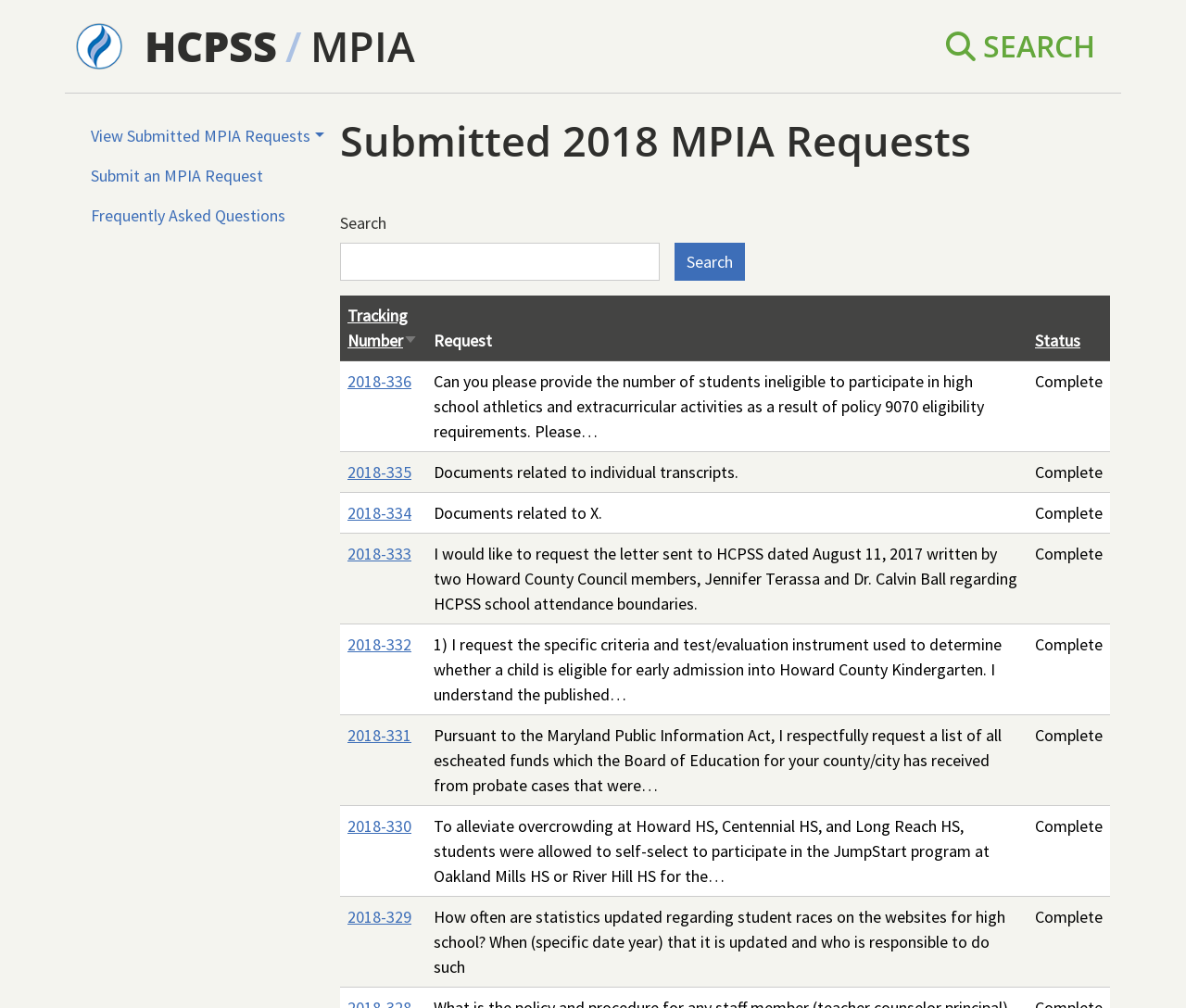Show the bounding box coordinates for the HTML element described as: "Submit an MPIA Request".

[0.064, 0.154, 0.234, 0.193]